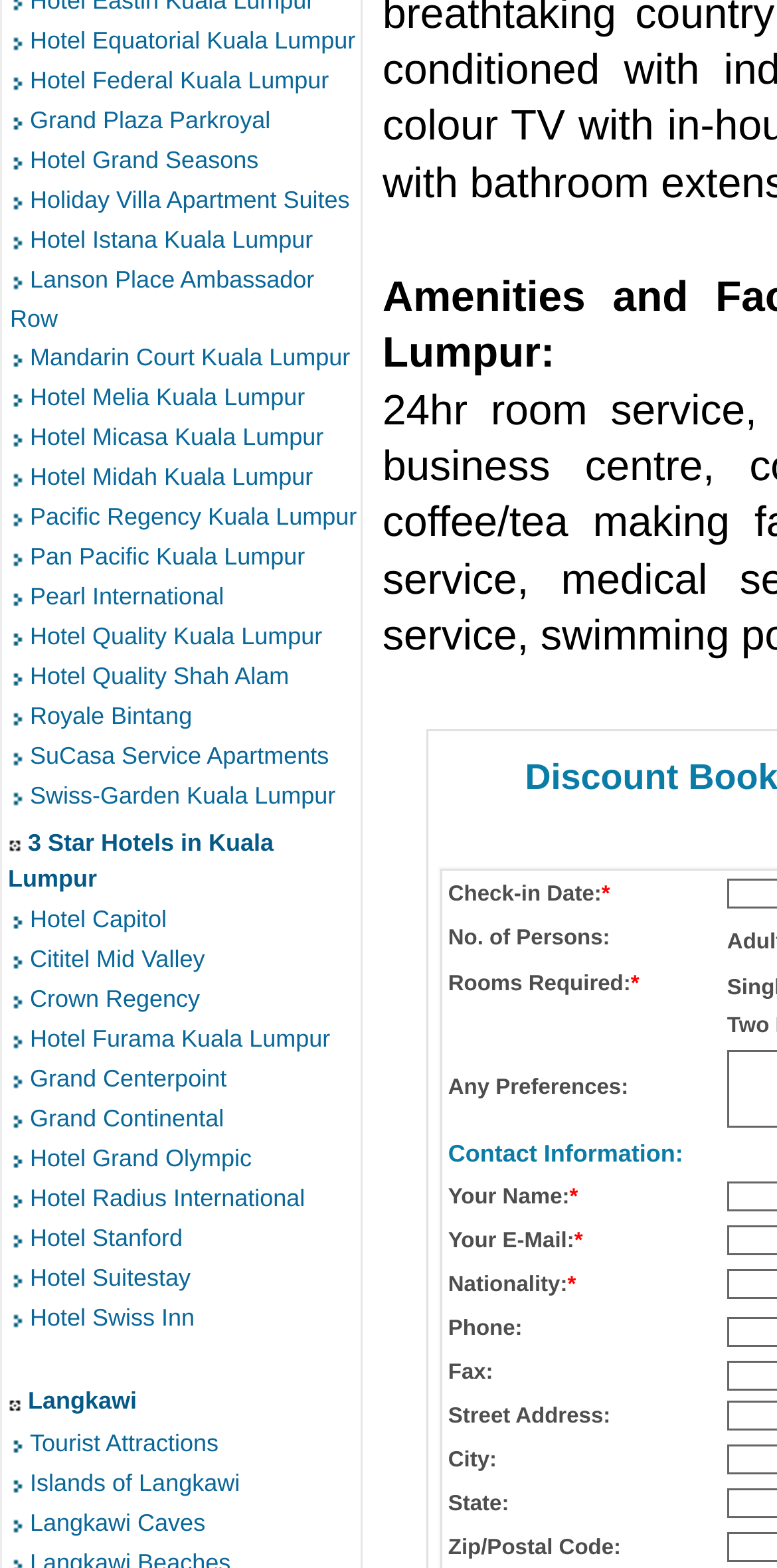Please identify the coordinates of the bounding box that should be clicked to fulfill this instruction: "View Langkawi".

[0.036, 0.885, 0.176, 0.903]